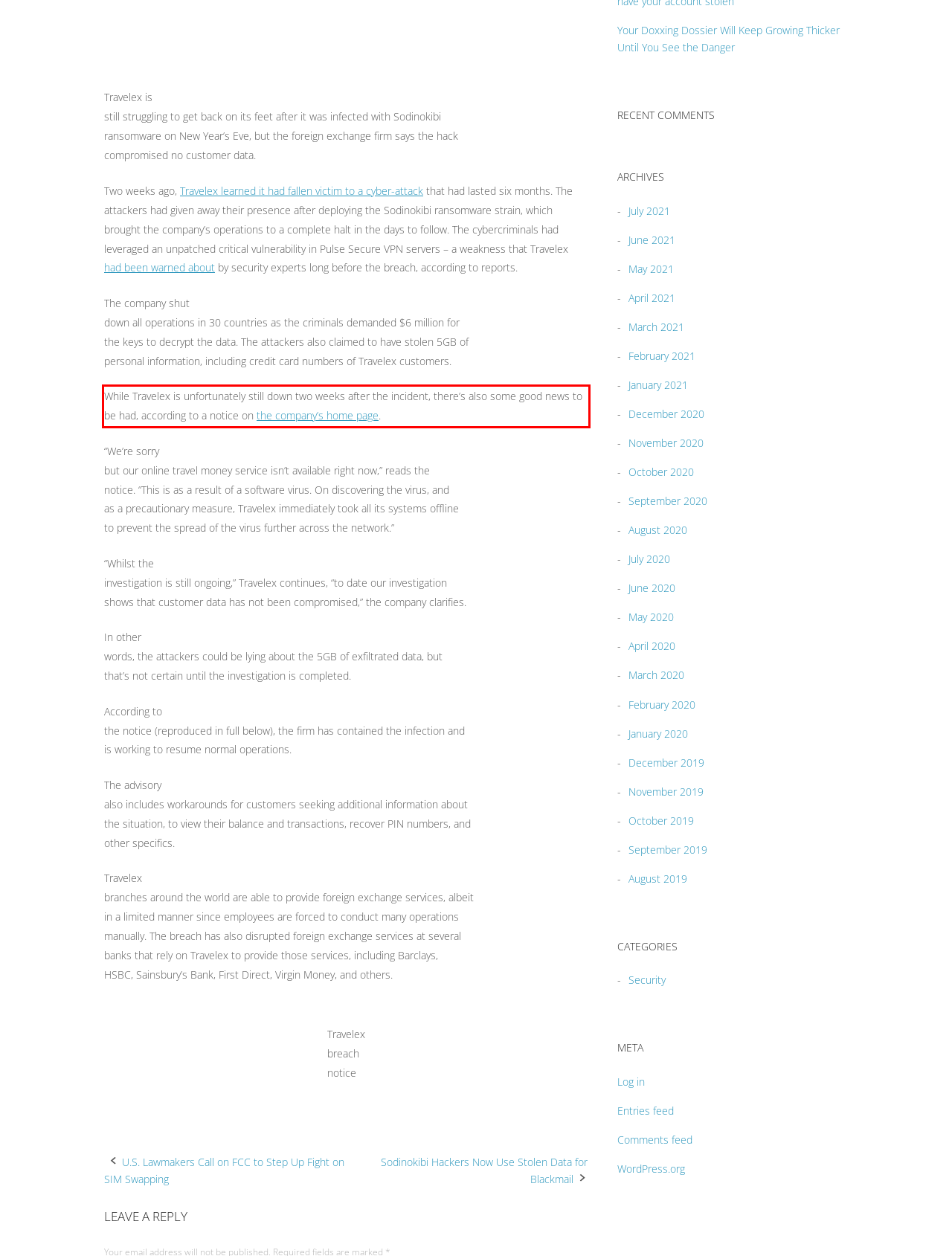Your task is to recognize and extract the text content from the UI element enclosed in the red bounding box on the webpage screenshot.

While Travelex is unfortunately still down two weeks after the incident, there’s also some good news to be had, according to a notice on the company’s home page.